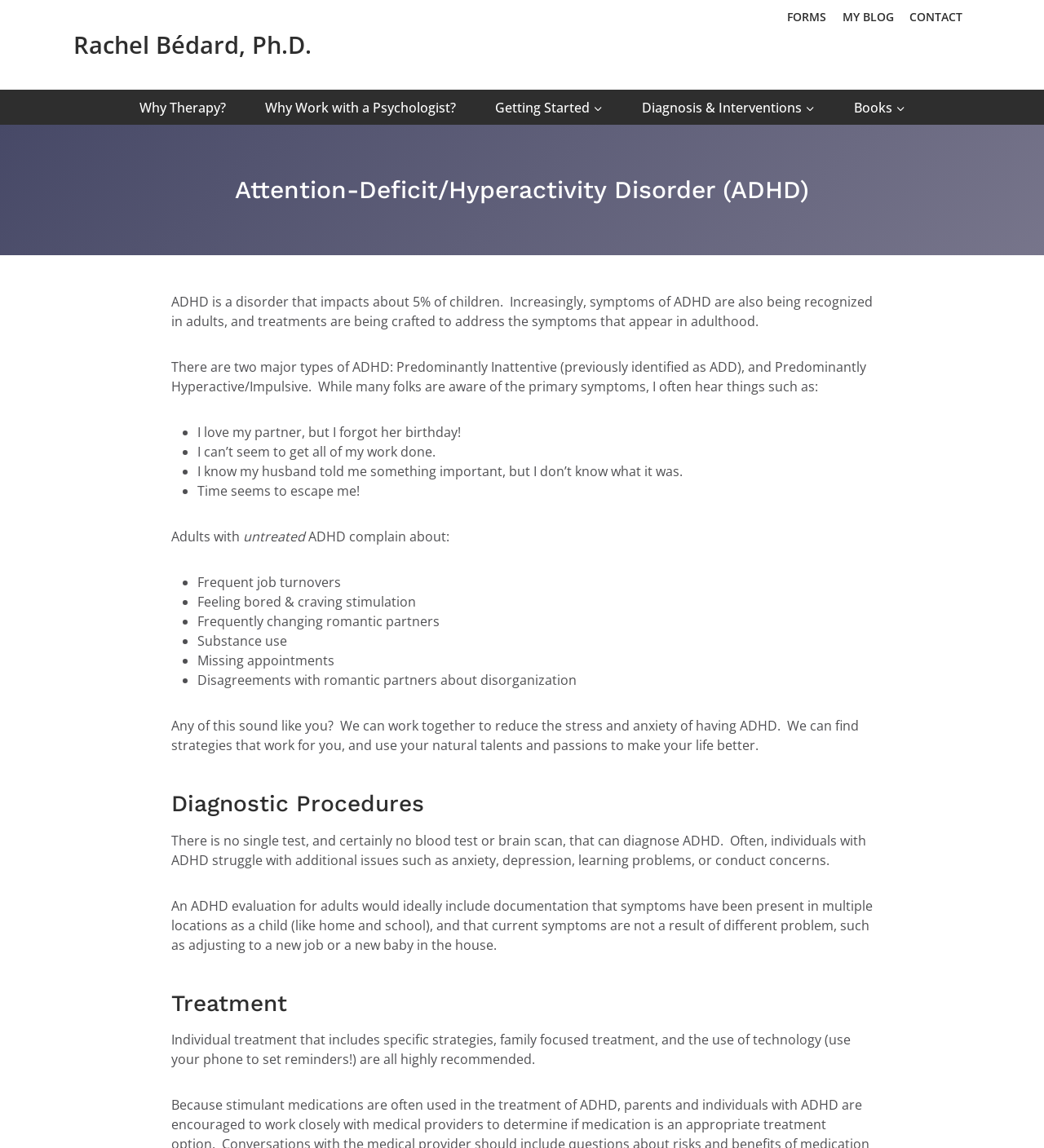Please find the bounding box coordinates of the element that needs to be clicked to perform the following instruction: "Explore the 'Treatment' options". The bounding box coordinates should be four float numbers between 0 and 1, represented as [left, top, right, bottom].

[0.164, 0.861, 0.836, 0.887]